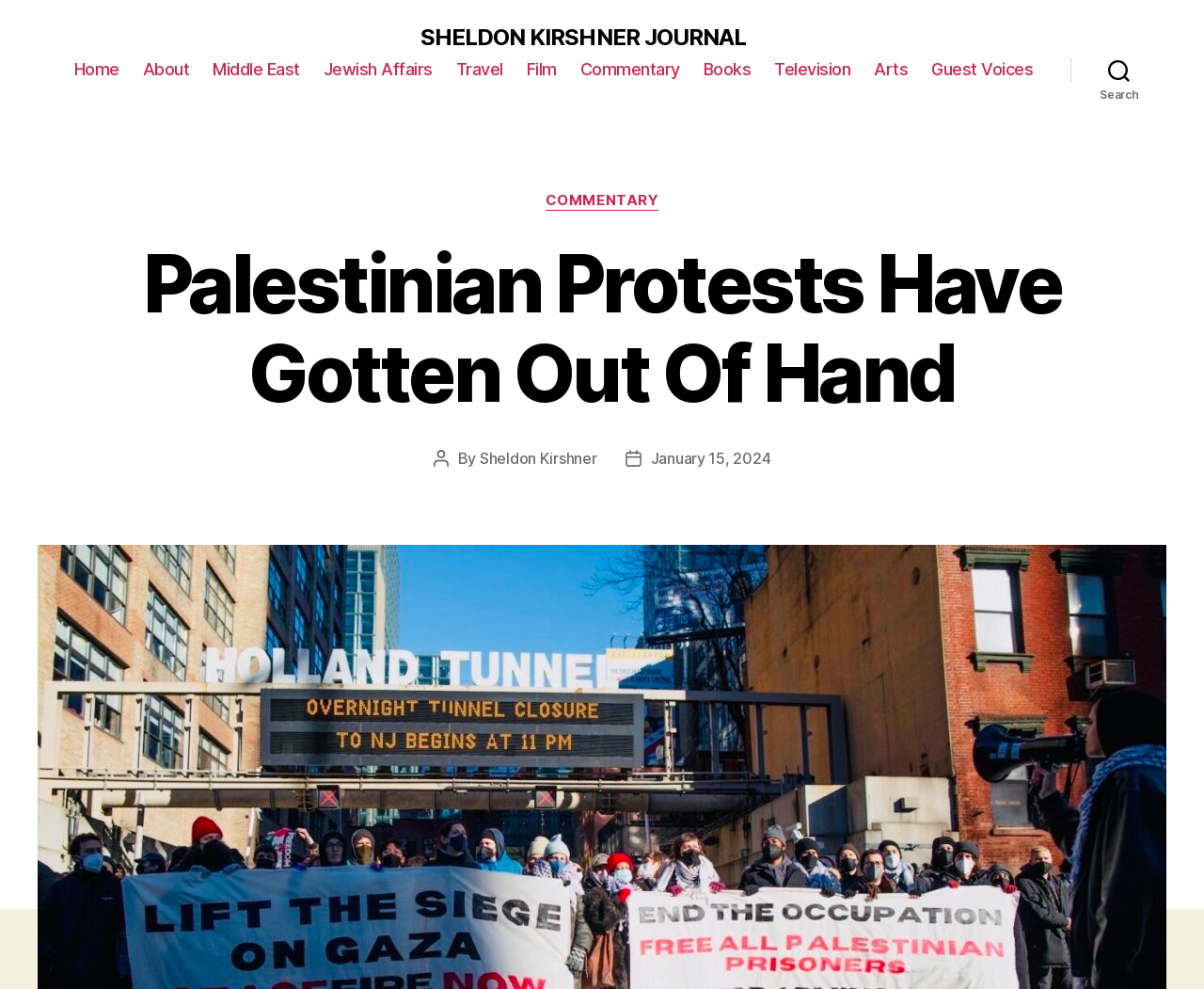Locate the bounding box coordinates of the clickable part needed for the task: "read about Jewish Affairs".

[0.269, 0.06, 0.359, 0.081]